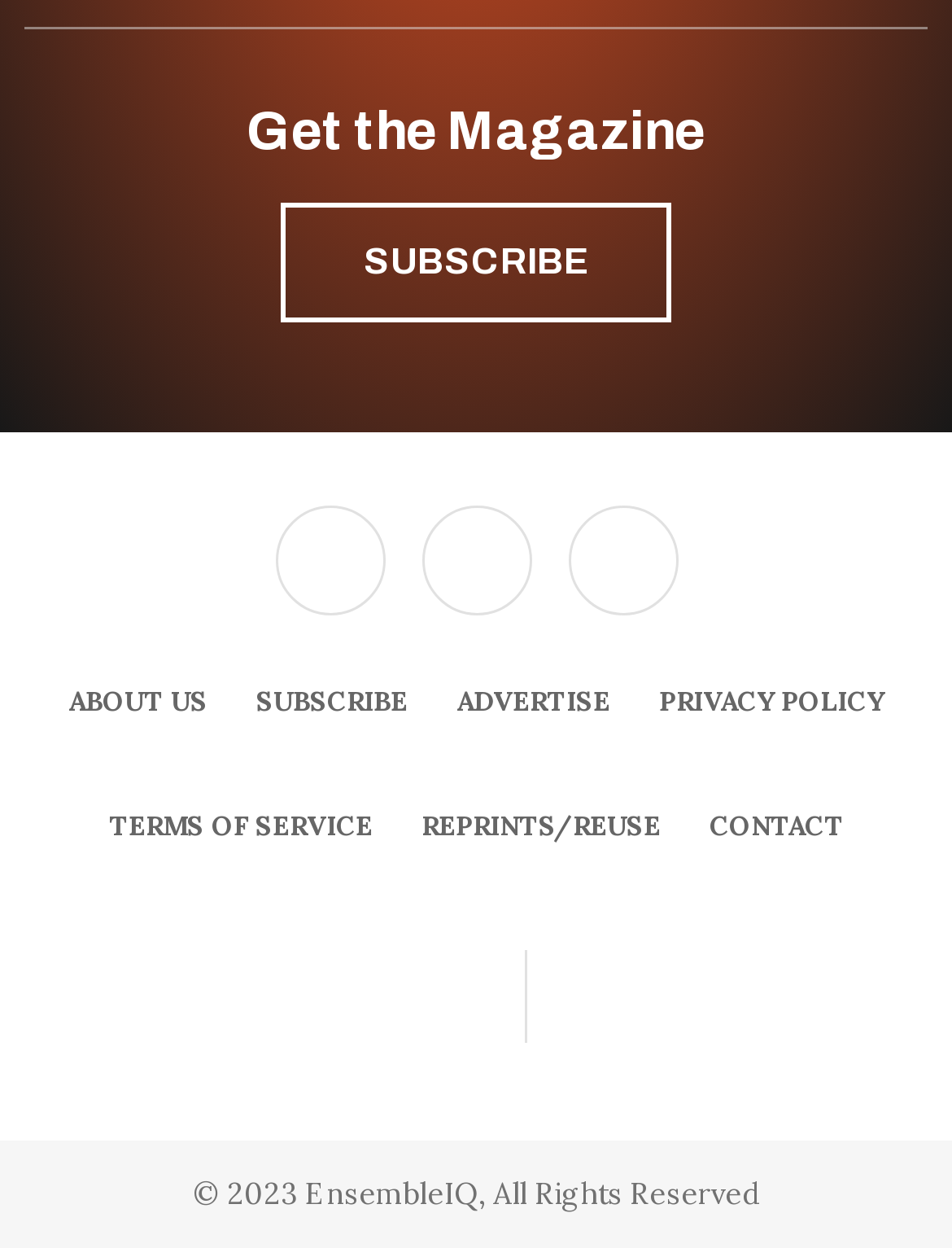Identify the bounding box coordinates of the clickable region required to complete the instruction: "View the PRIVACY POLICY". The coordinates should be given as four float numbers within the range of 0 and 1, i.e., [left, top, right, bottom].

[0.667, 0.512, 0.954, 0.612]